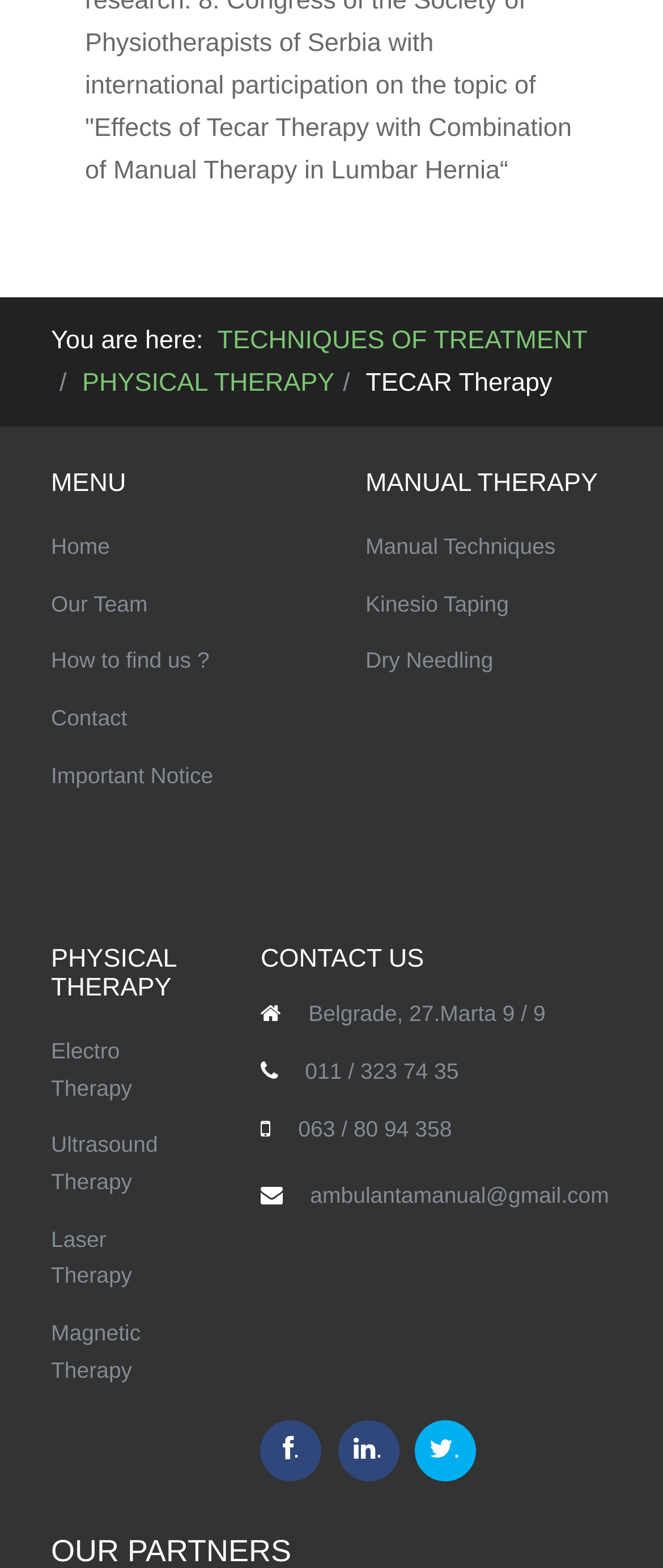Identify the coordinates of the bounding box for the element described below: "Magnetic Therapy". Return the coordinates as four float numbers between 0 and 1: [left, top, right, bottom].

[0.077, 0.833, 0.291, 0.886]